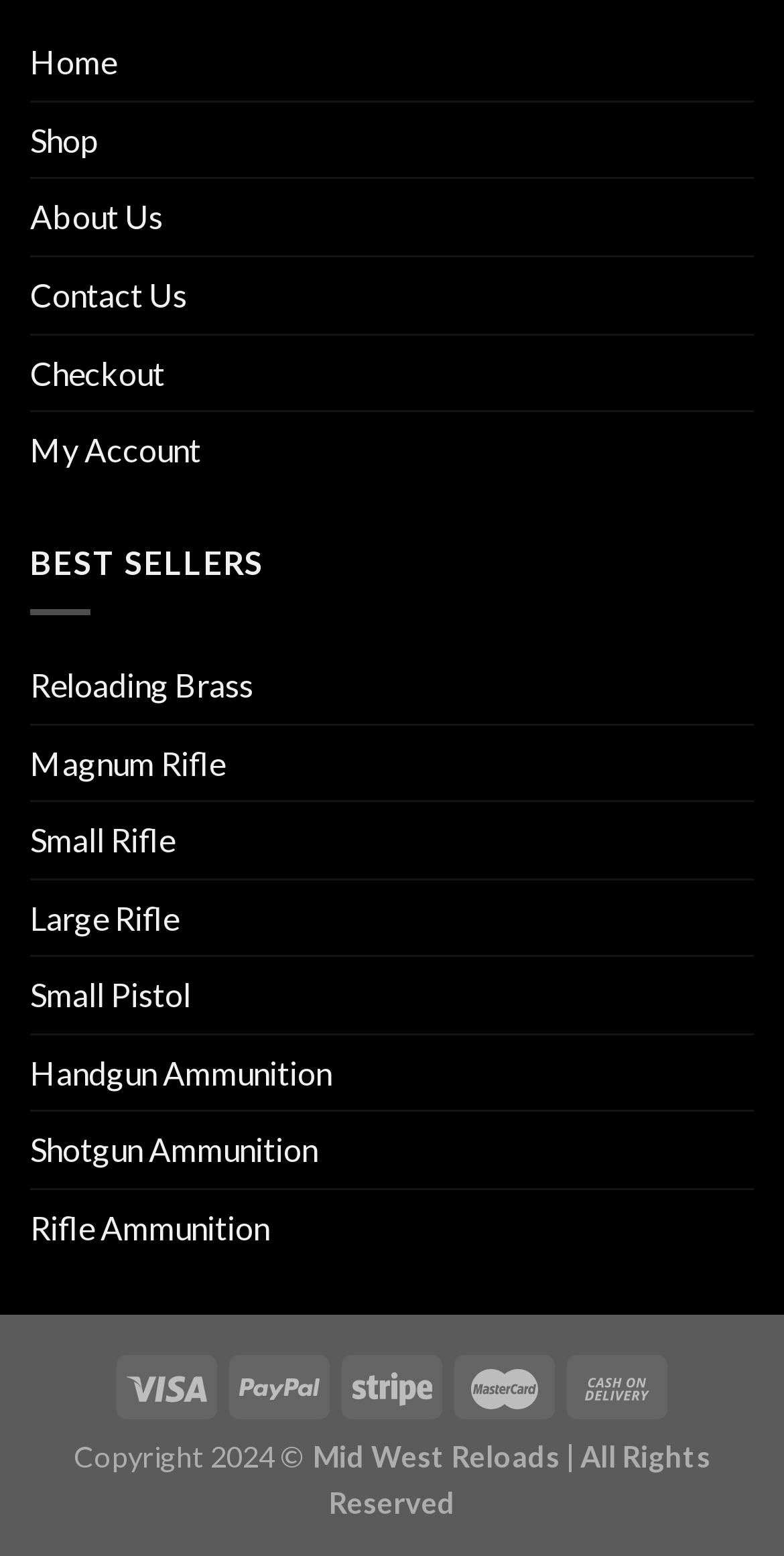Identify the bounding box coordinates for the UI element described by the following text: "Back to post list". Provide the coordinates as four float numbers between 0 and 1, in the format [left, top, right, bottom].

None